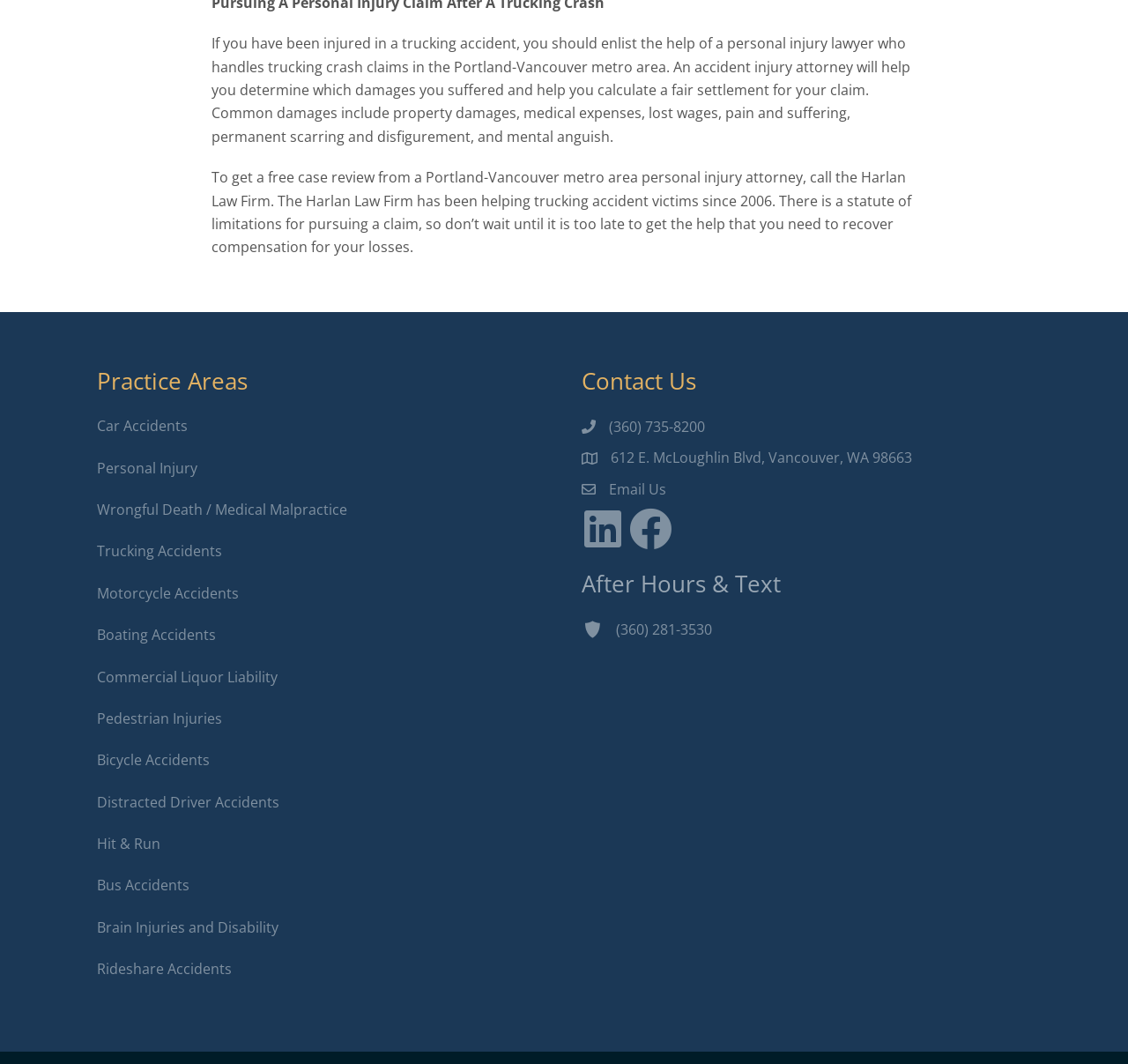Pinpoint the bounding box coordinates of the clickable area necessary to execute the following instruction: "Visit the Facebook page". The coordinates should be given as four float numbers between 0 and 1, namely [left, top, right, bottom].

[0.558, 0.478, 0.595, 0.517]